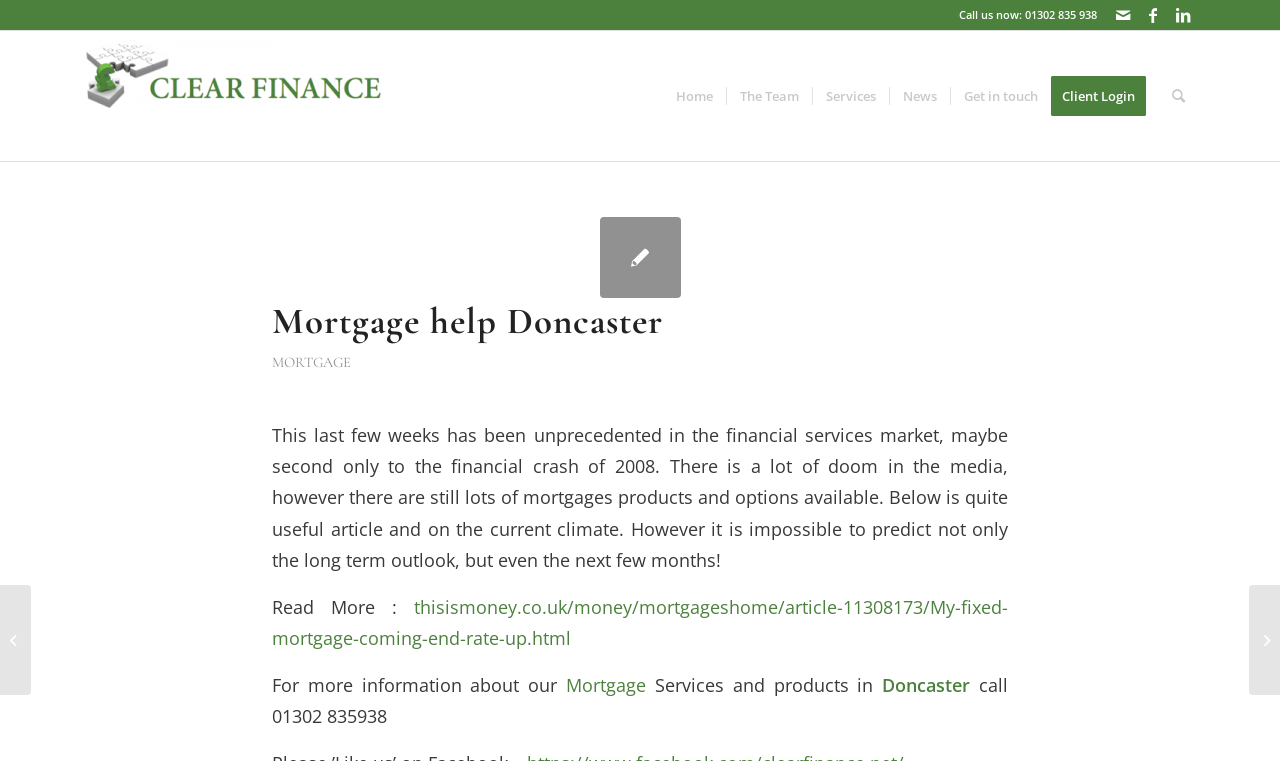What is the phone number to call for mortgage help?
Based on the screenshot, give a detailed explanation to answer the question.

I found the phone number by looking at the static text element with the content 'Call us now: 01302 835 938' located at the top of the webpage.